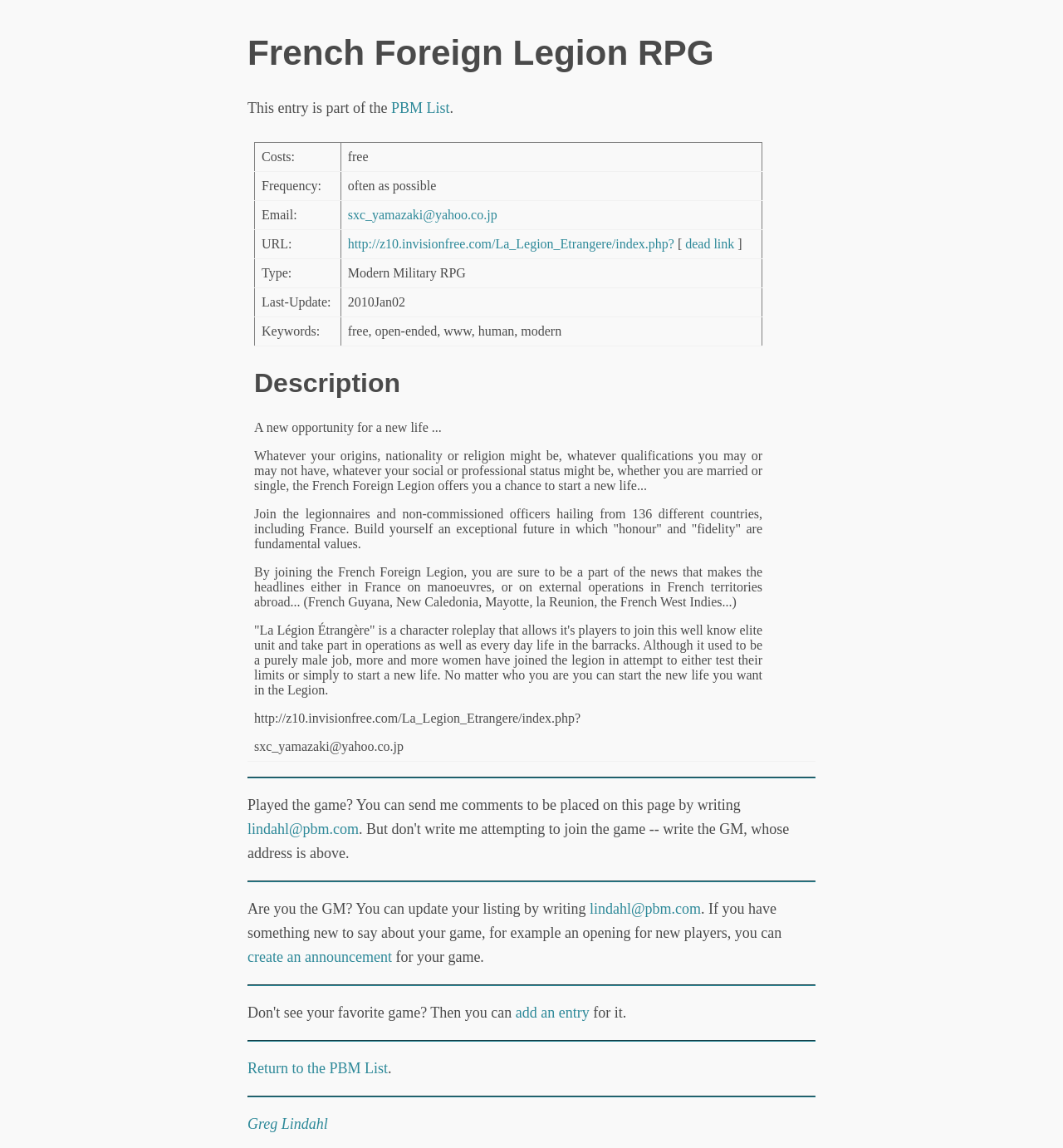What is the name of the RPG?
Please provide a comprehensive answer based on the information in the image.

The name of the RPG is mentioned in the heading at the top of the webpage, which is 'French Foreign Legion RPG'.